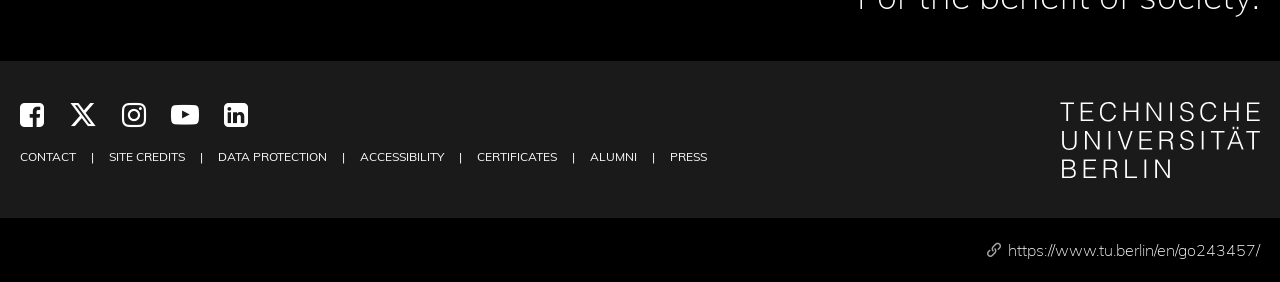Determine the bounding box coordinates for the area you should click to complete the following instruction: "go to CONTACT page".

[0.004, 0.516, 0.071, 0.59]